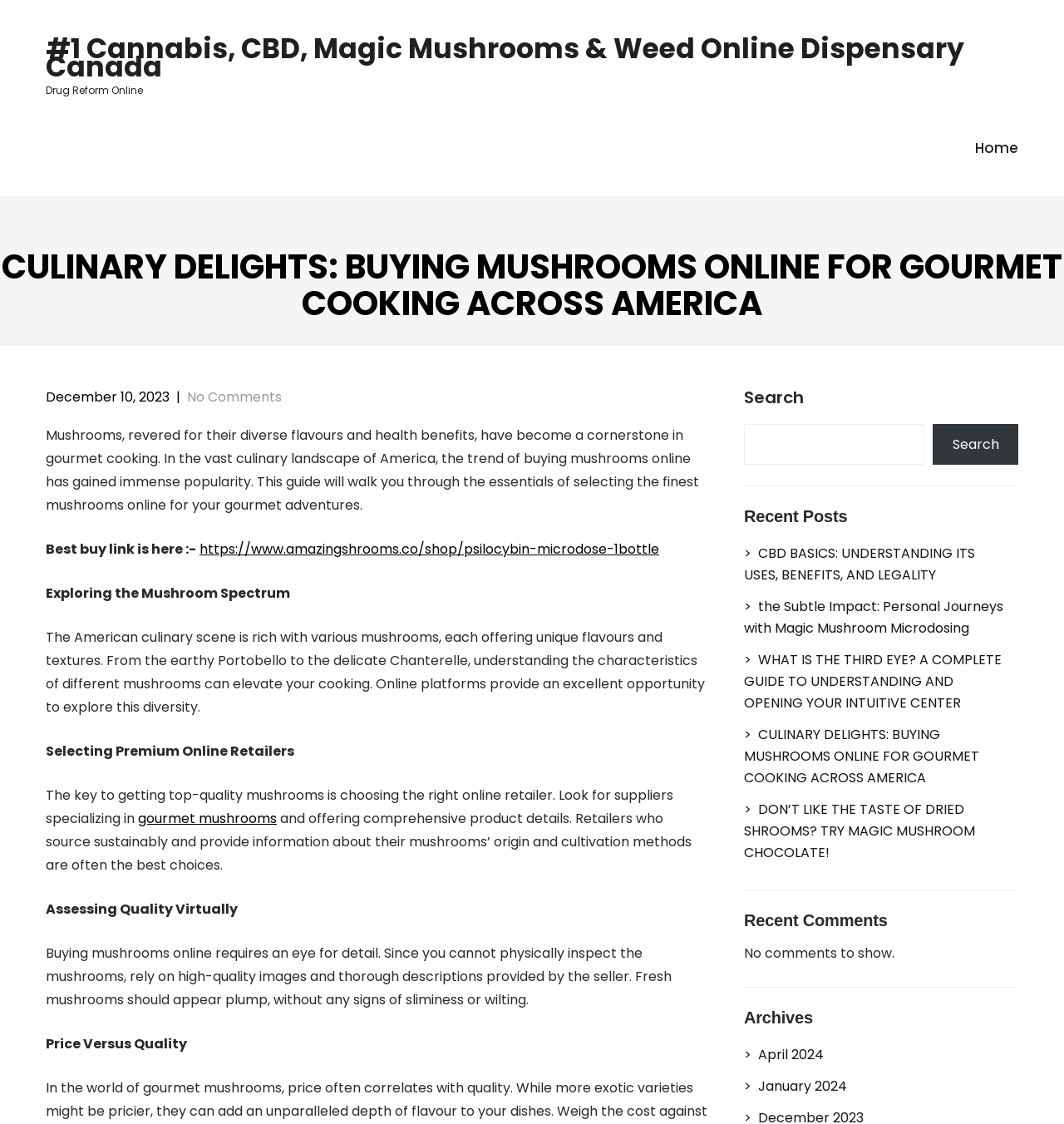Respond to the following question using a concise word or phrase: 
What type of mushrooms are mentioned in the webpage?

Portobello and Chanterelle